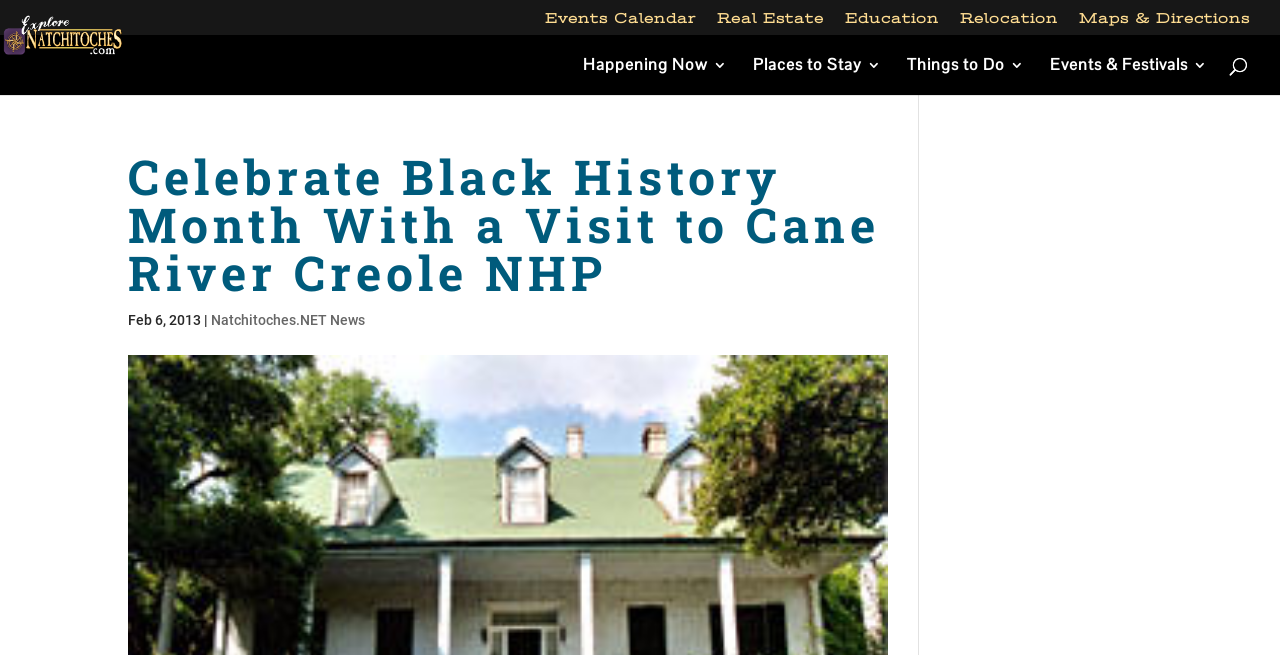What is the name of the national park?
Based on the visual details in the image, please answer the question thoroughly.

I found the answer by looking at the main heading of the webpage, which is 'Celebrate Black History Month With a Visit to Cane River Creole NHP'. This suggests that the webpage is about Cane River Creole National Historical Park.